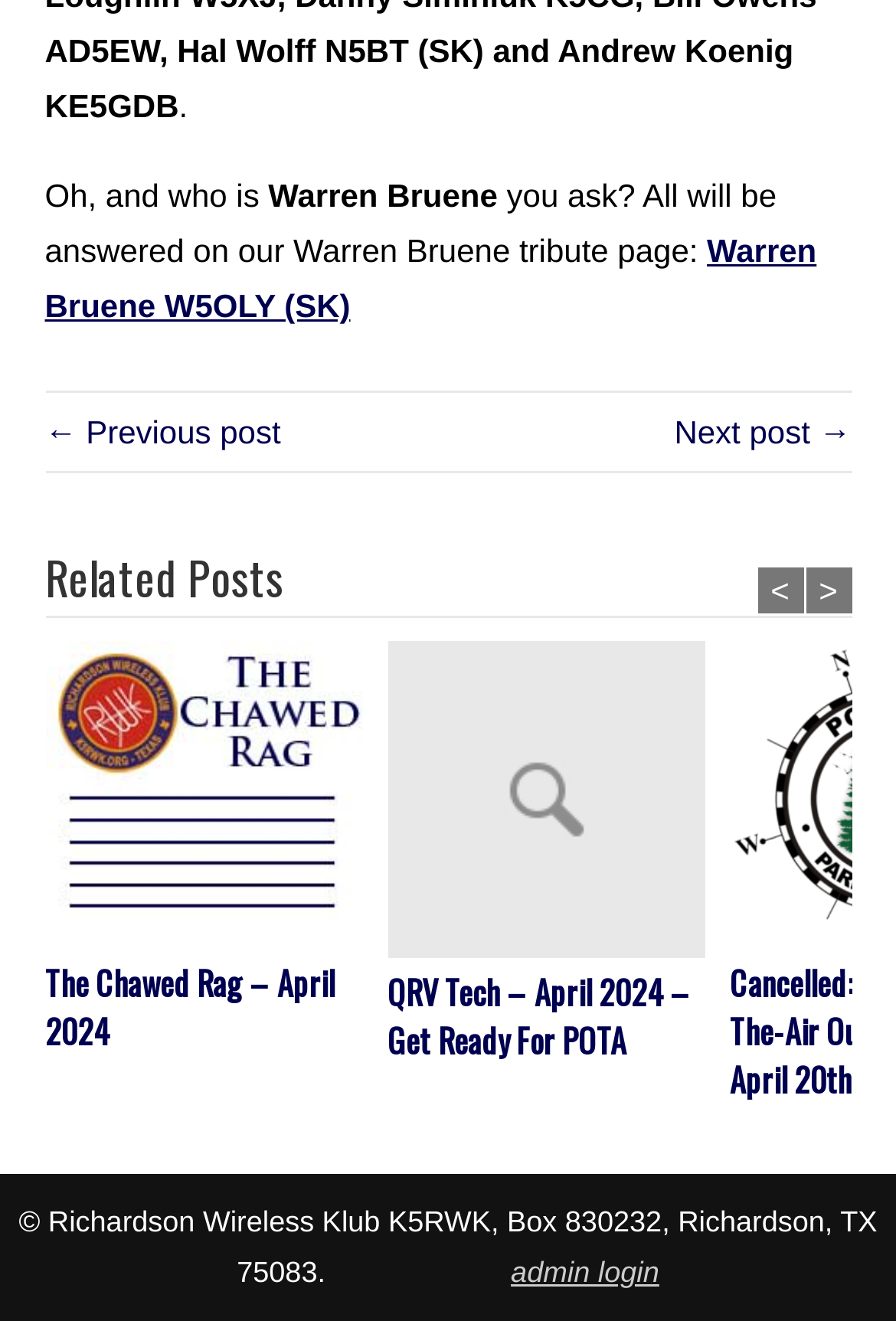Please specify the bounding box coordinates for the clickable region that will help you carry out the instruction: "Click on the 'My Cn know' link".

None